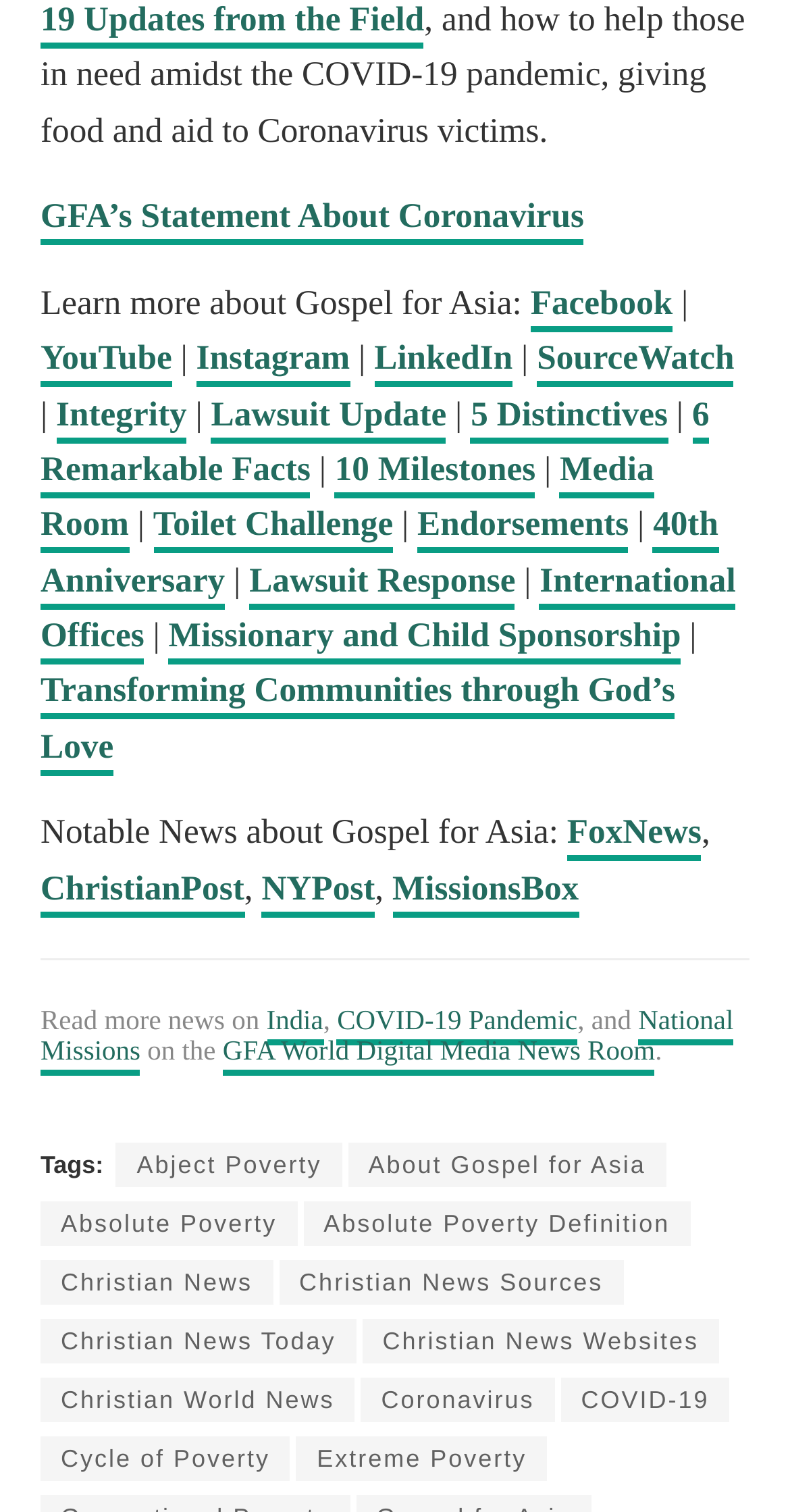Please find the bounding box for the following UI element description. Provide the coordinates in (top-left x, top-left y, bottom-right x, bottom-right y) format, with values between 0 and 1: Missionary and Child Sponsorship

[0.213, 0.407, 0.862, 0.439]